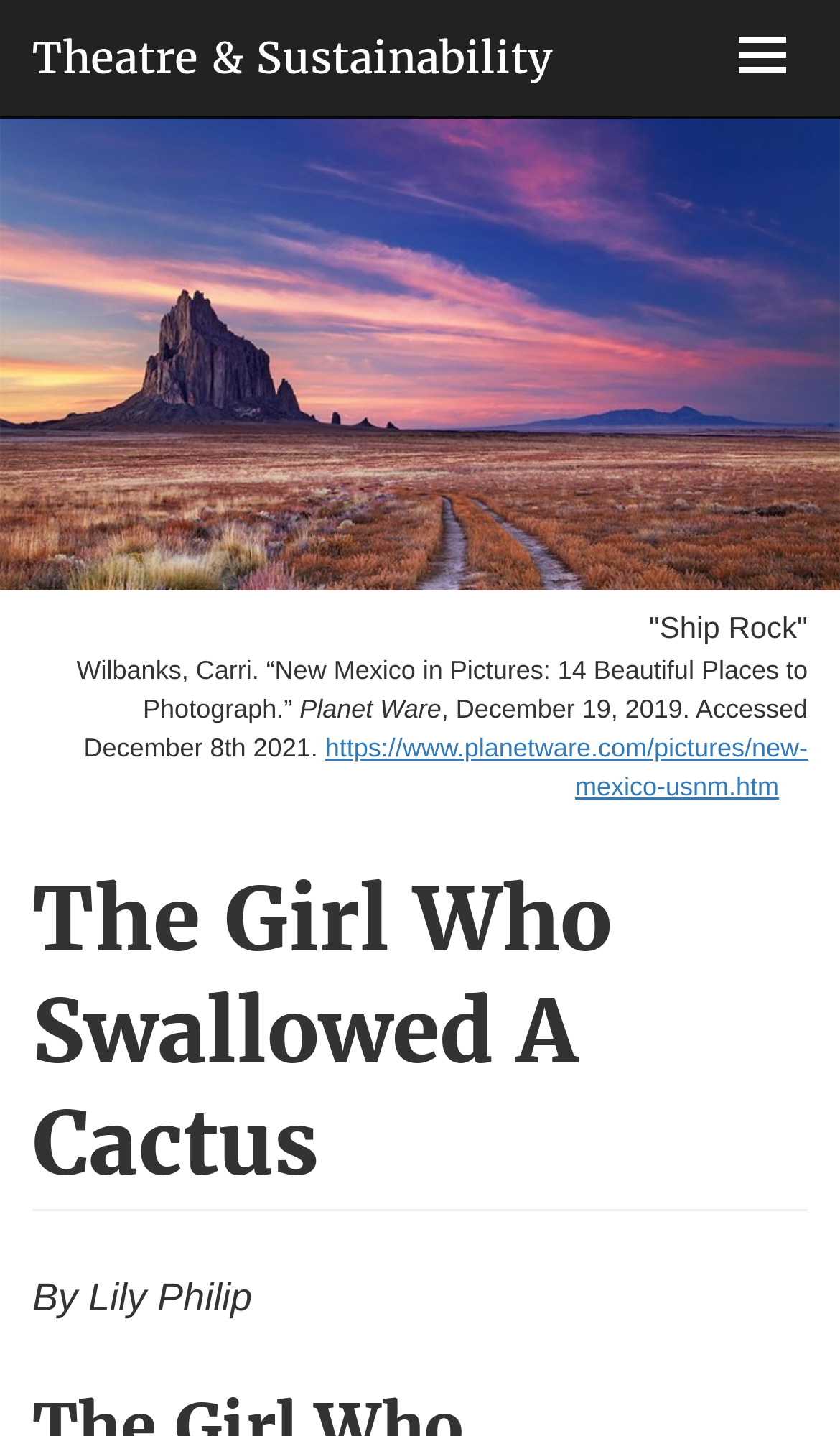What is the name of the location in the image?
Examine the webpage screenshot and provide an in-depth answer to the question.

I found the answer by looking at the figcaption element which contains static text elements, one of which has the text 'Ship Rock'.